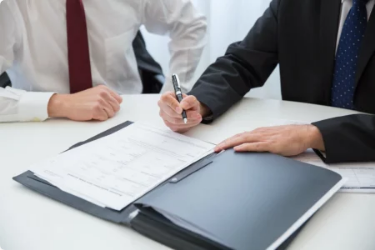Analyze the image and answer the question with as much detail as possible: 
What is the possible topic of discussion?

The presence of business documents and the setting of the image suggest that the topic of discussion is likely related to business operations or legal matters, which is further supported by the mention of getting business documents notarized in the caption.